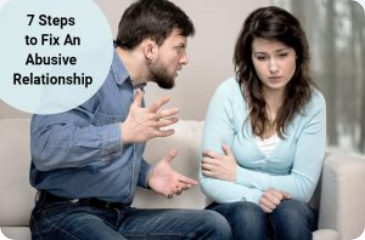What is the woman's posture?
Kindly offer a comprehensive and detailed response to the question.

The woman's posture is closed-off because she is sitting in a way that suggests she is emotionally withdrawn, which is consistent with the tense moment depicted in the image.